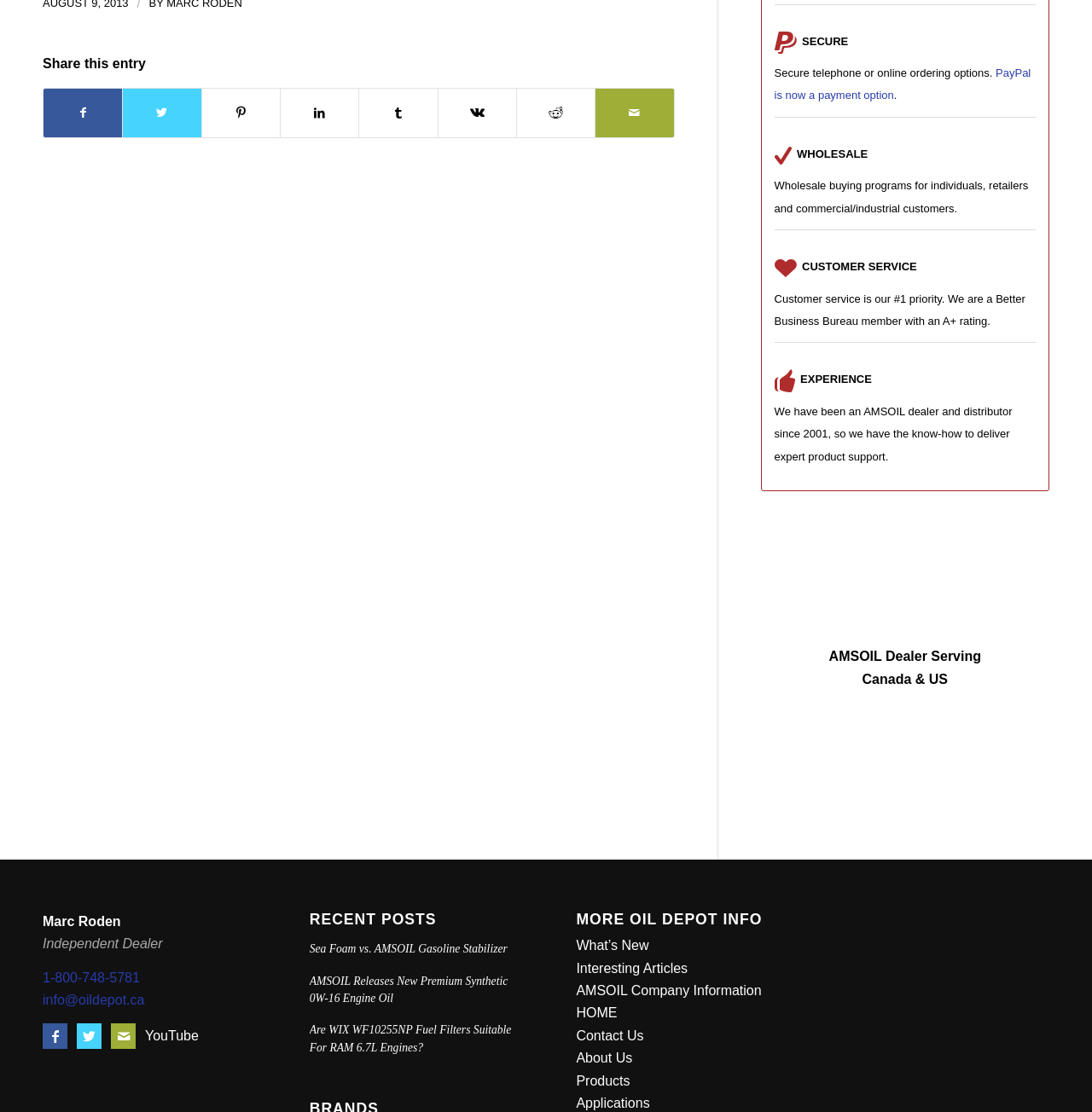Please find the bounding box coordinates of the element that you should click to achieve the following instruction: "View recent posts". The coordinates should be presented as four float numbers between 0 and 1: [left, top, right, bottom].

[0.283, 0.82, 0.472, 0.835]